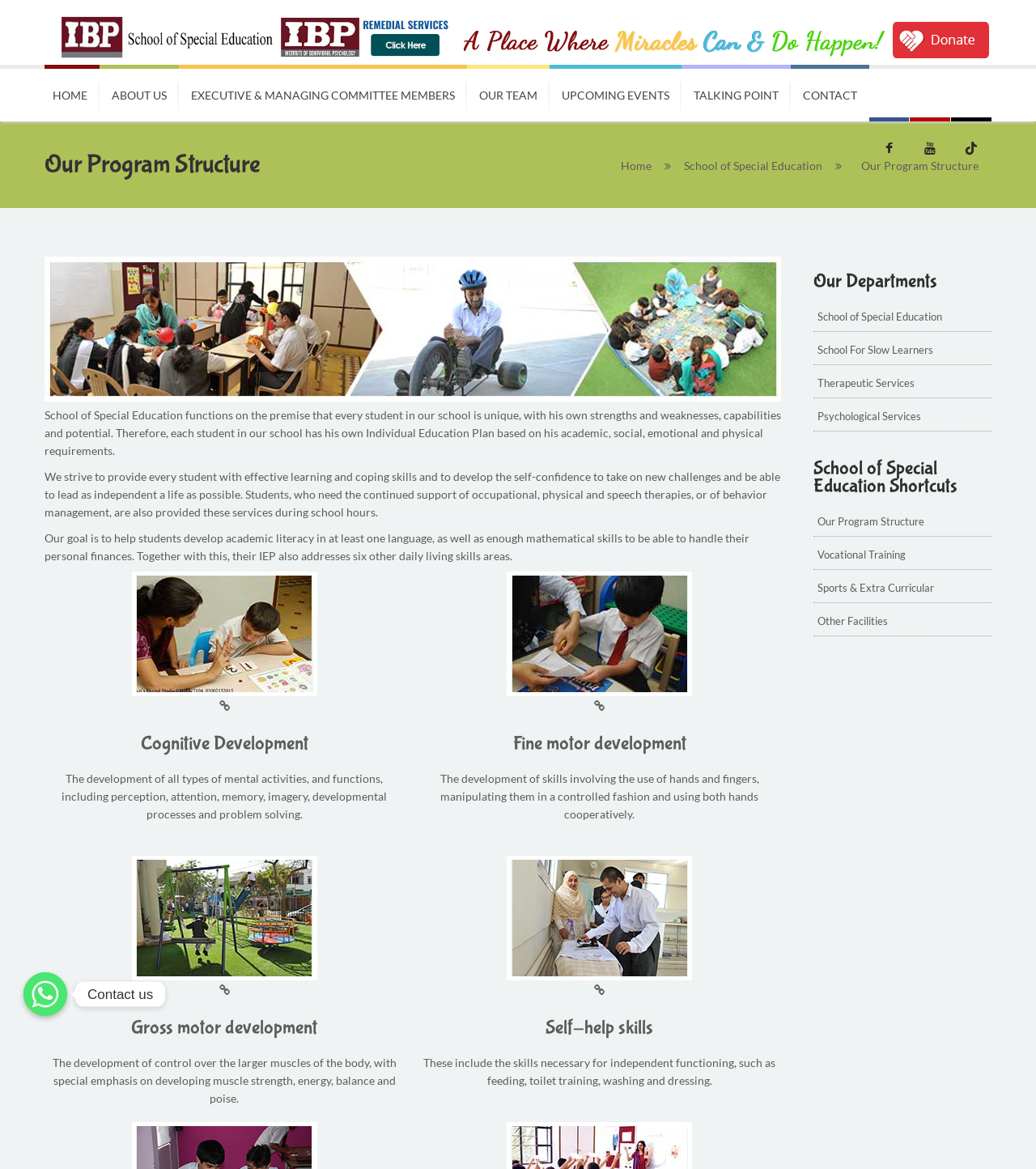Find the bounding box of the UI element described as: "title="(IBP) Institute of Behavioral Psychology"". The bounding box coordinates should be given as four float values between 0 and 1, i.e., [left, top, right, bottom].

[0.055, 0.01, 0.22, 0.053]